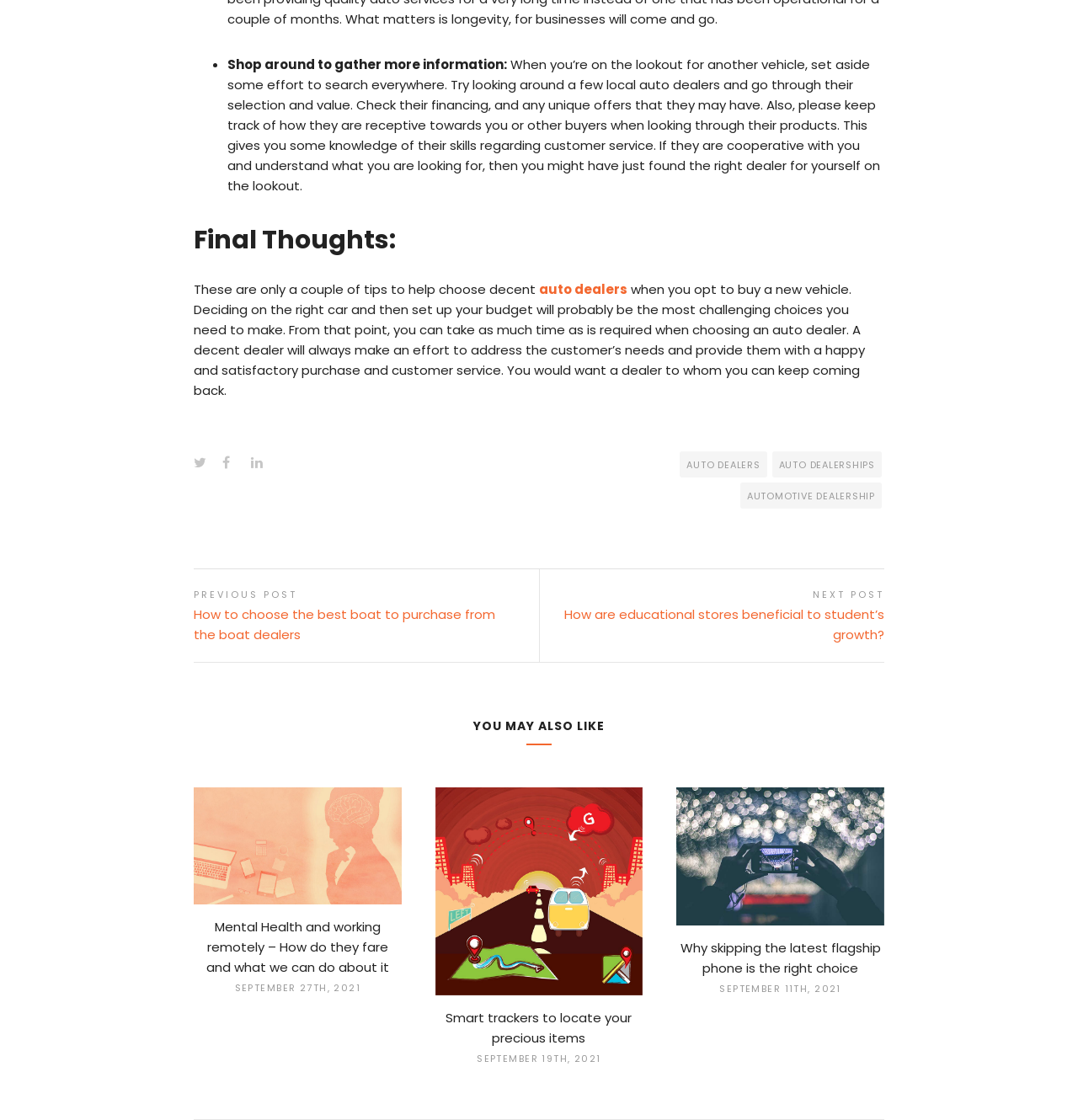Given the element description: "auto dealerships", predict the bounding box coordinates of the UI element it refers to, using four float numbers between 0 and 1, i.e., [left, top, right, bottom].

[0.716, 0.403, 0.818, 0.426]